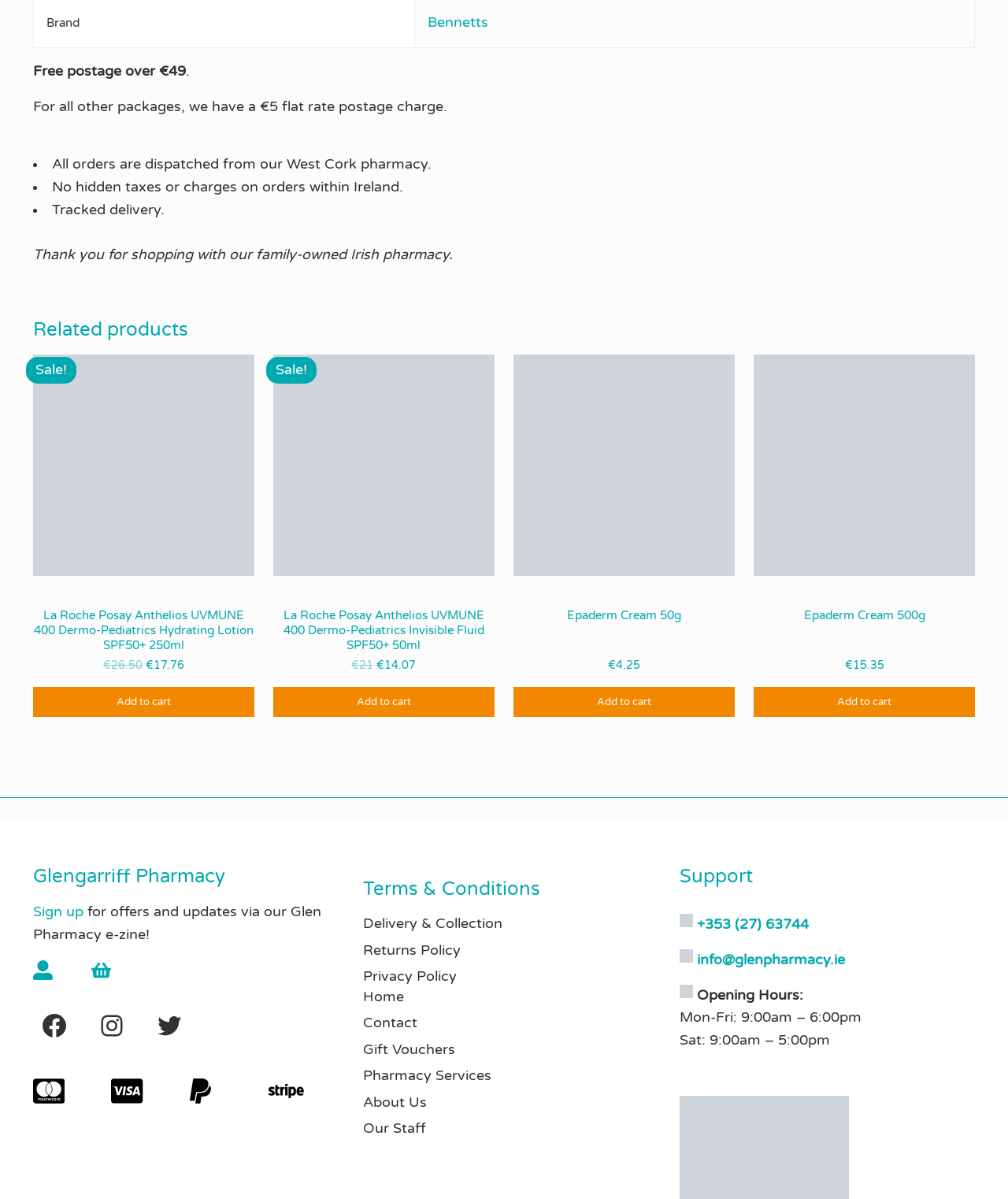Identify the bounding box coordinates of the region that should be clicked to execute the following instruction: "Check 'Terms & Conditions'".

[0.36, 0.732, 0.646, 0.752]